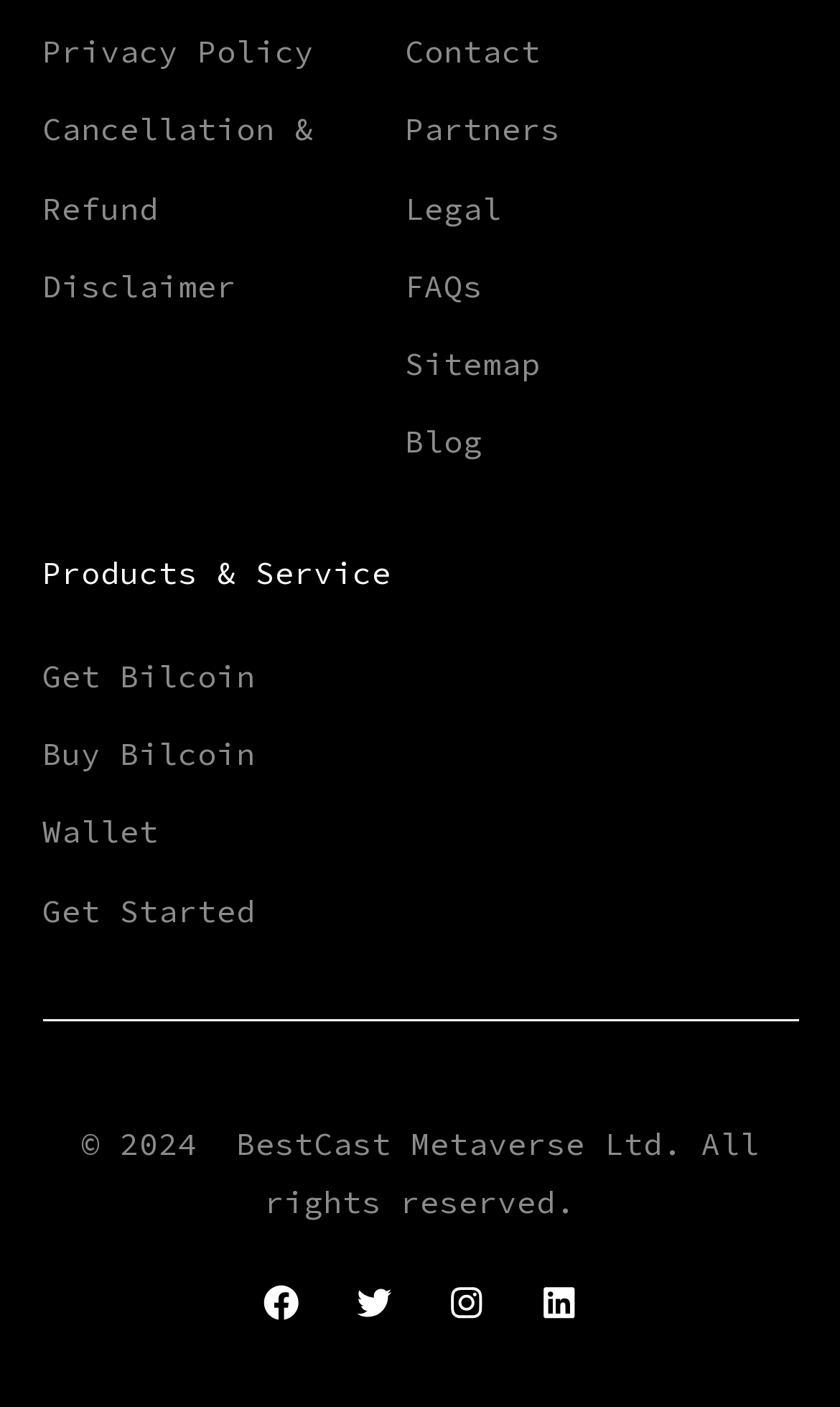How many links are there related to Bilcoin?
Answer the question with as much detail as you can, using the image as a reference.

I examined the links on the webpage and found that there are 4 links related to Bilcoin, which are 'Get Bilcoin', 'Buy Bilcoin', 'Wallet', and 'Get Started'.